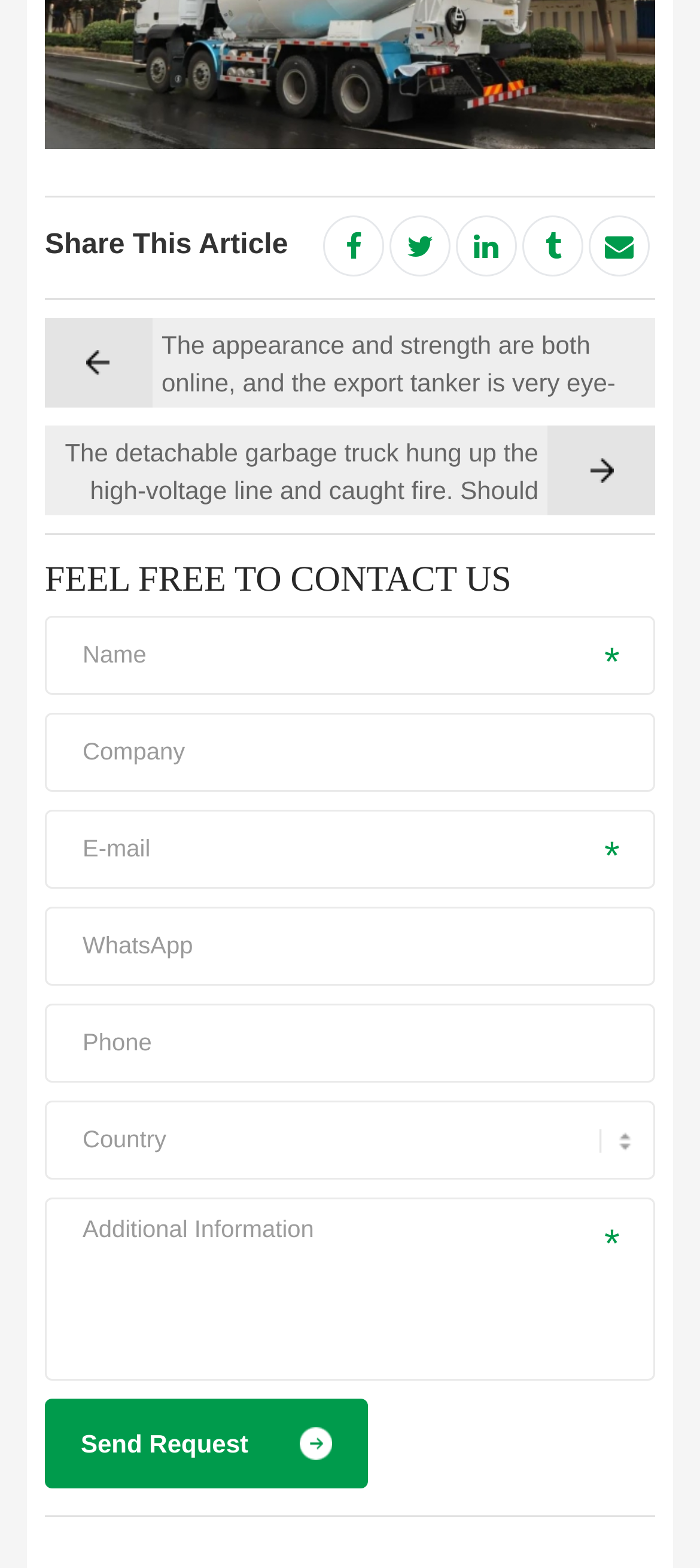Answer the following query concisely with a single word or phrase:
What is the label of the required field in the contact form?

None